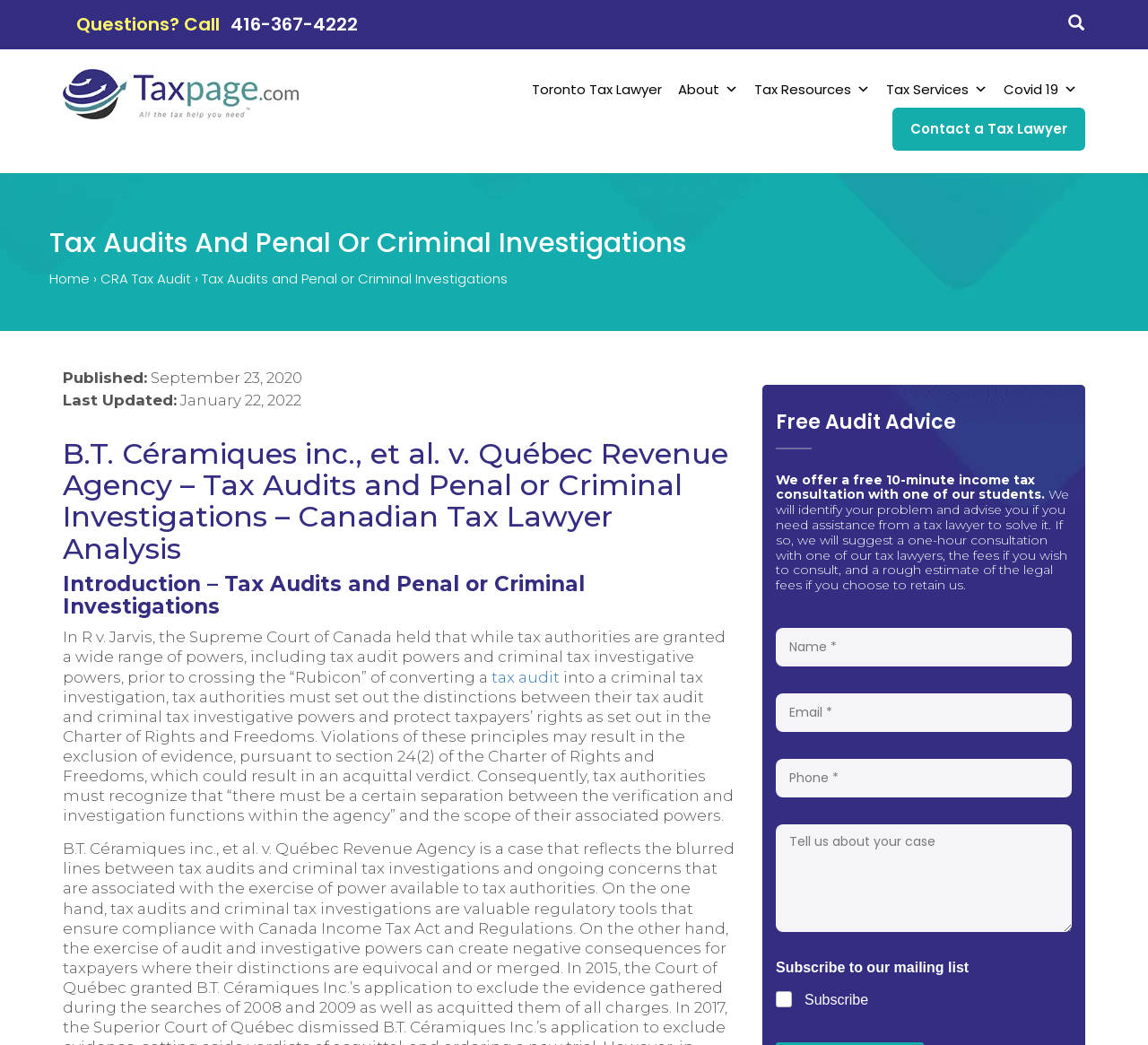Respond with a single word or phrase to the following question:
What is the phone number to call for questions?

416-367-4222